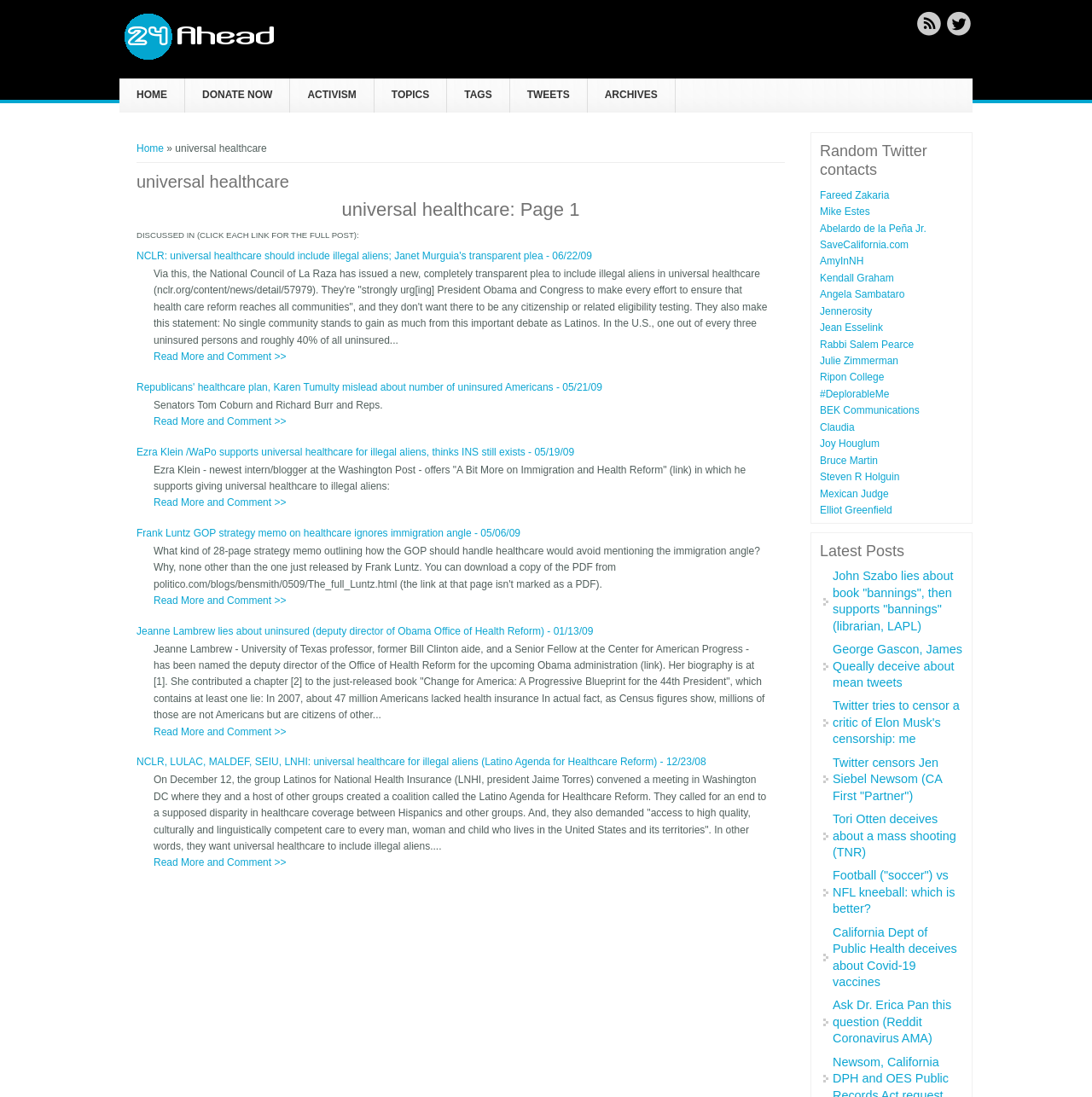Bounding box coordinates should be provided in the format (top-left x, top-left y, bottom-right x, bottom-right y) with all values between 0 and 1. Identify the bounding box for this UI element: Read More and Comment >>

[0.141, 0.32, 0.262, 0.331]